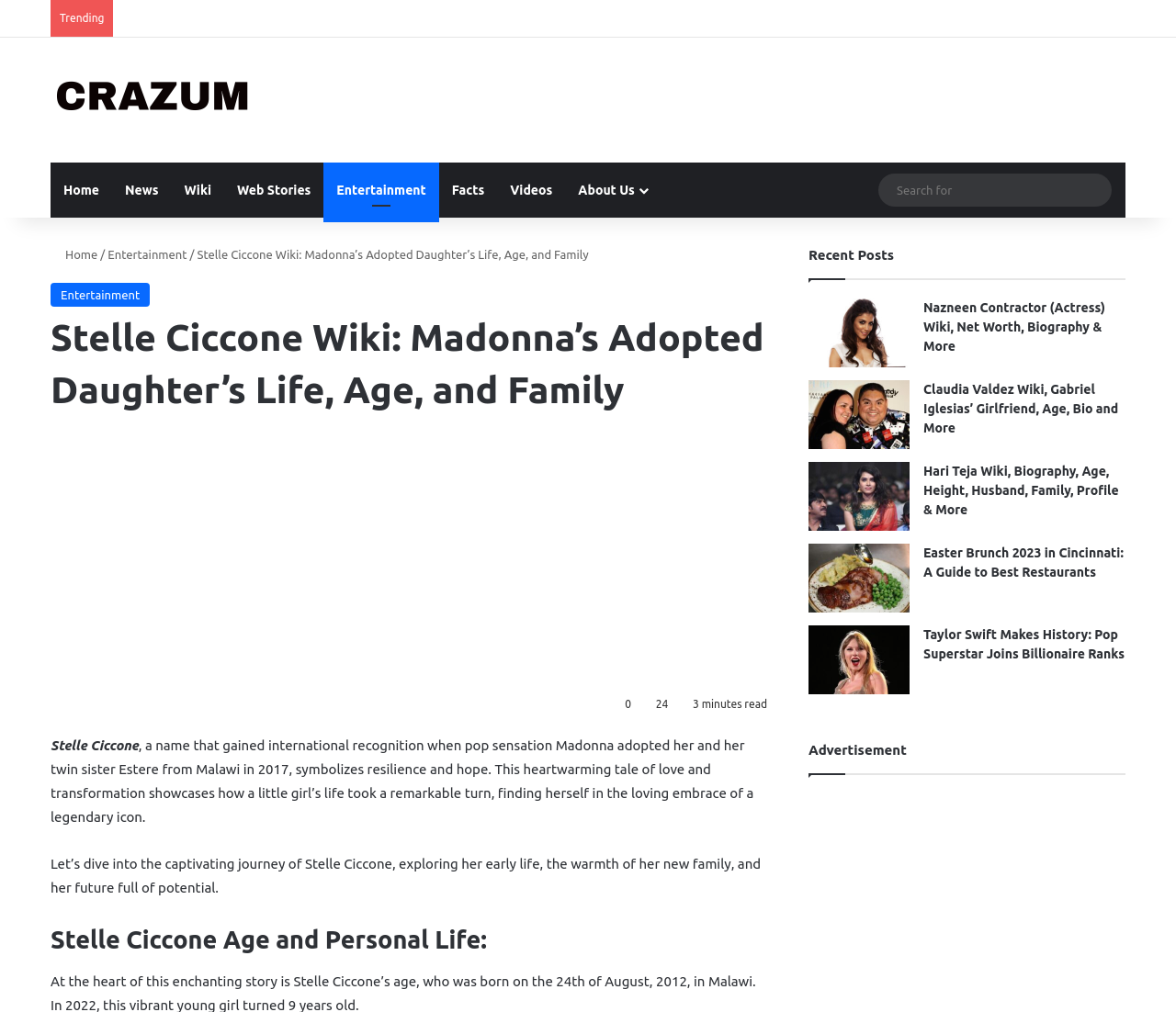What is the category of the article?
Analyze the screenshot and provide a detailed answer to the question.

The webpage is categorized under Entertainment, as indicated by the link 'Entertainment' in the primary navigation and the header of the webpage.